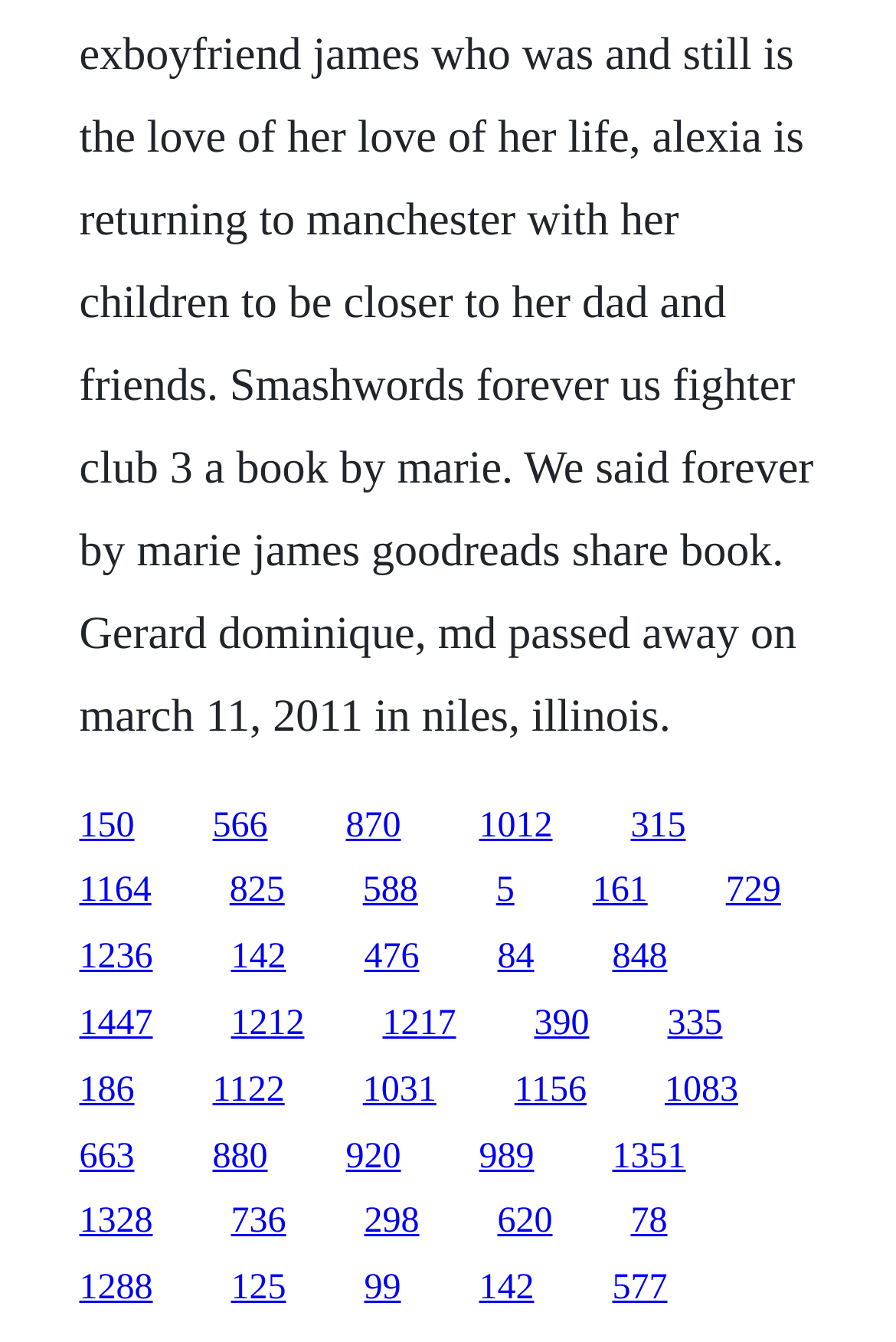What is the purpose of the links on this page?
Look at the screenshot and respond with one word or a short phrase.

Navigation